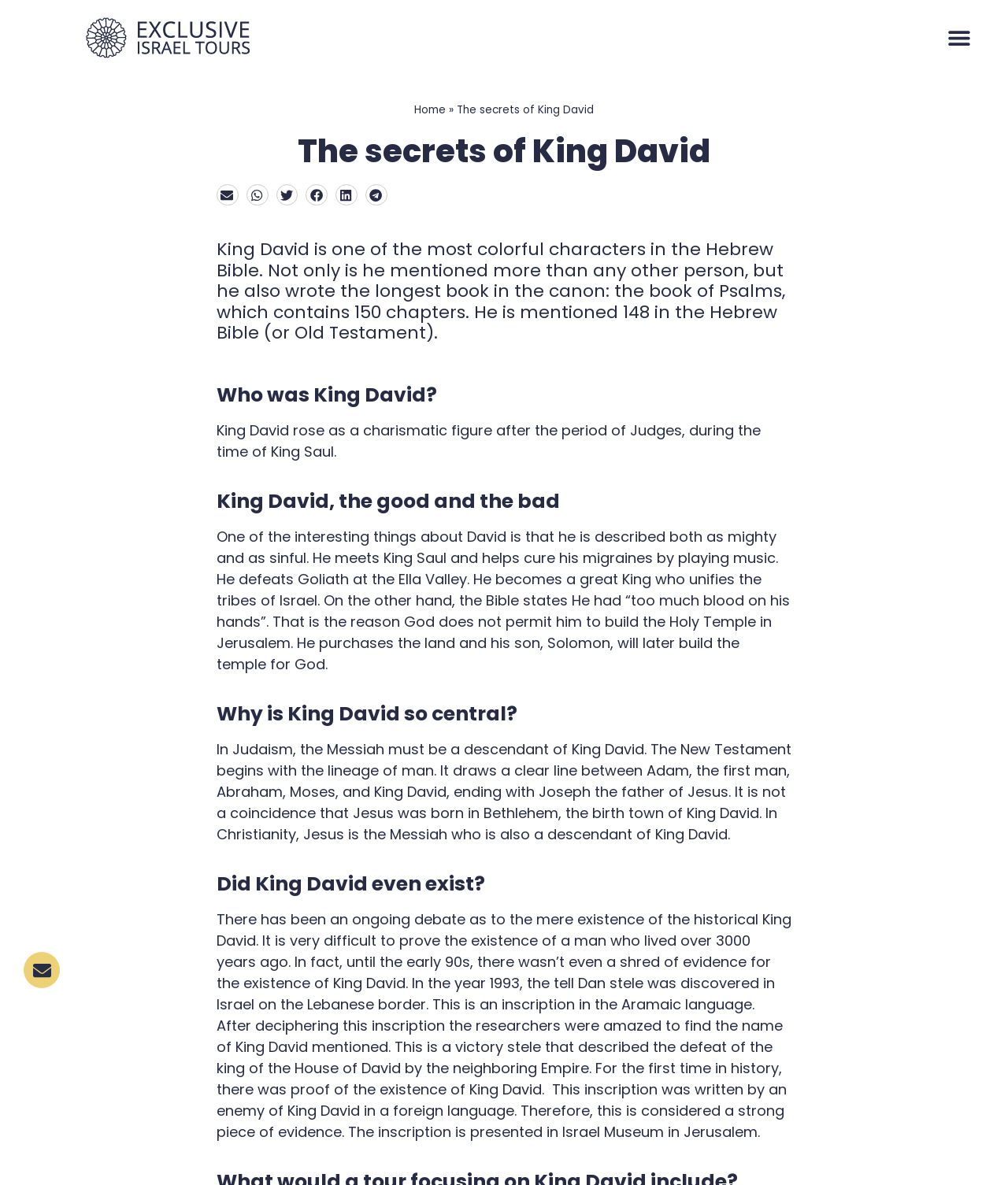Pinpoint the bounding box coordinates of the clickable element needed to complete the instruction: "Share on email". The coordinates should be provided as four float numbers between 0 and 1: [left, top, right, bottom].

[0.215, 0.156, 0.237, 0.174]